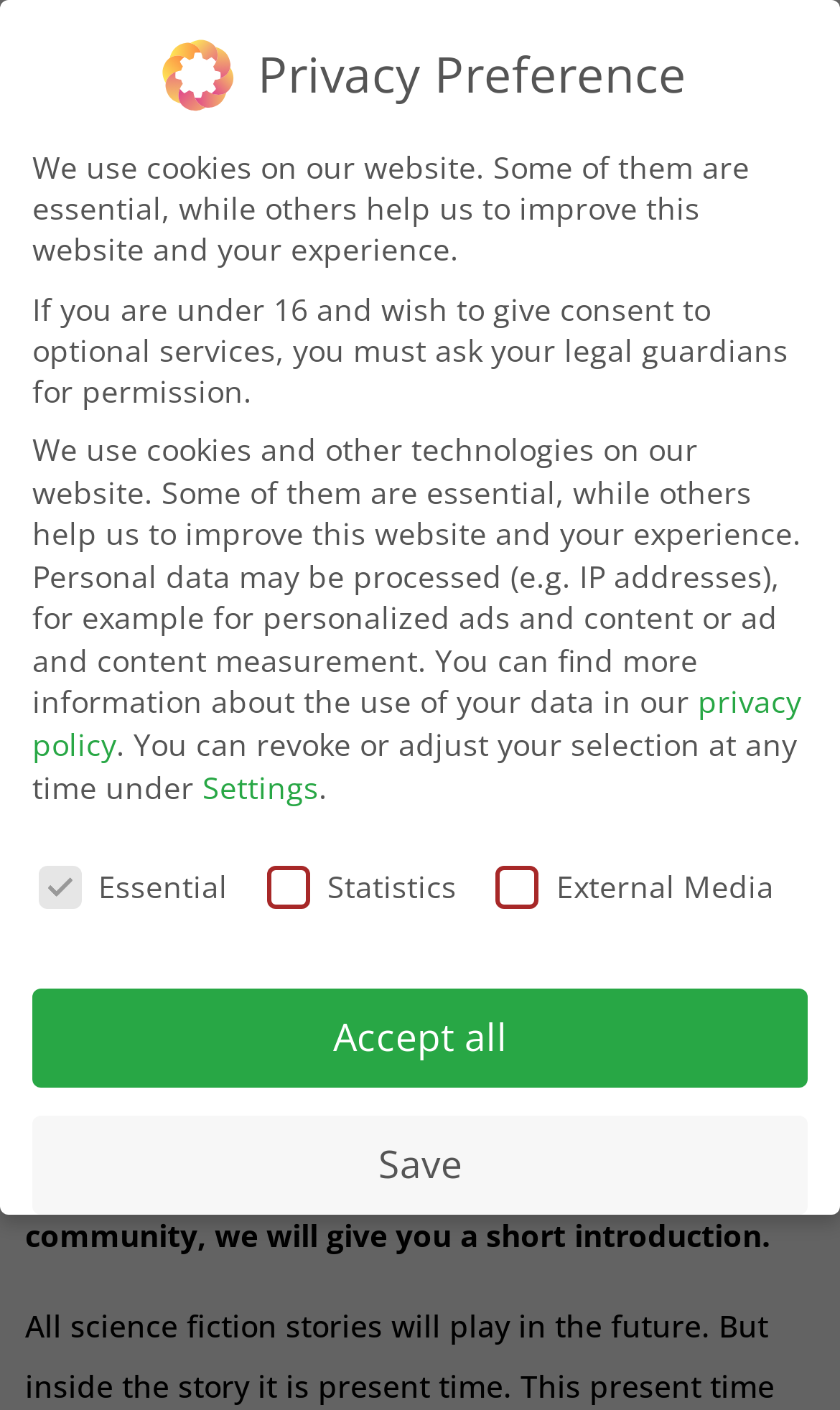Please identify the bounding box coordinates of the element's region that needs to be clicked to fulfill the following instruction: "Read the introduction to the story". The bounding box coordinates should consist of four float numbers between 0 and 1, i.e., [left, top, right, bottom].

[0.159, 0.293, 0.841, 0.455]